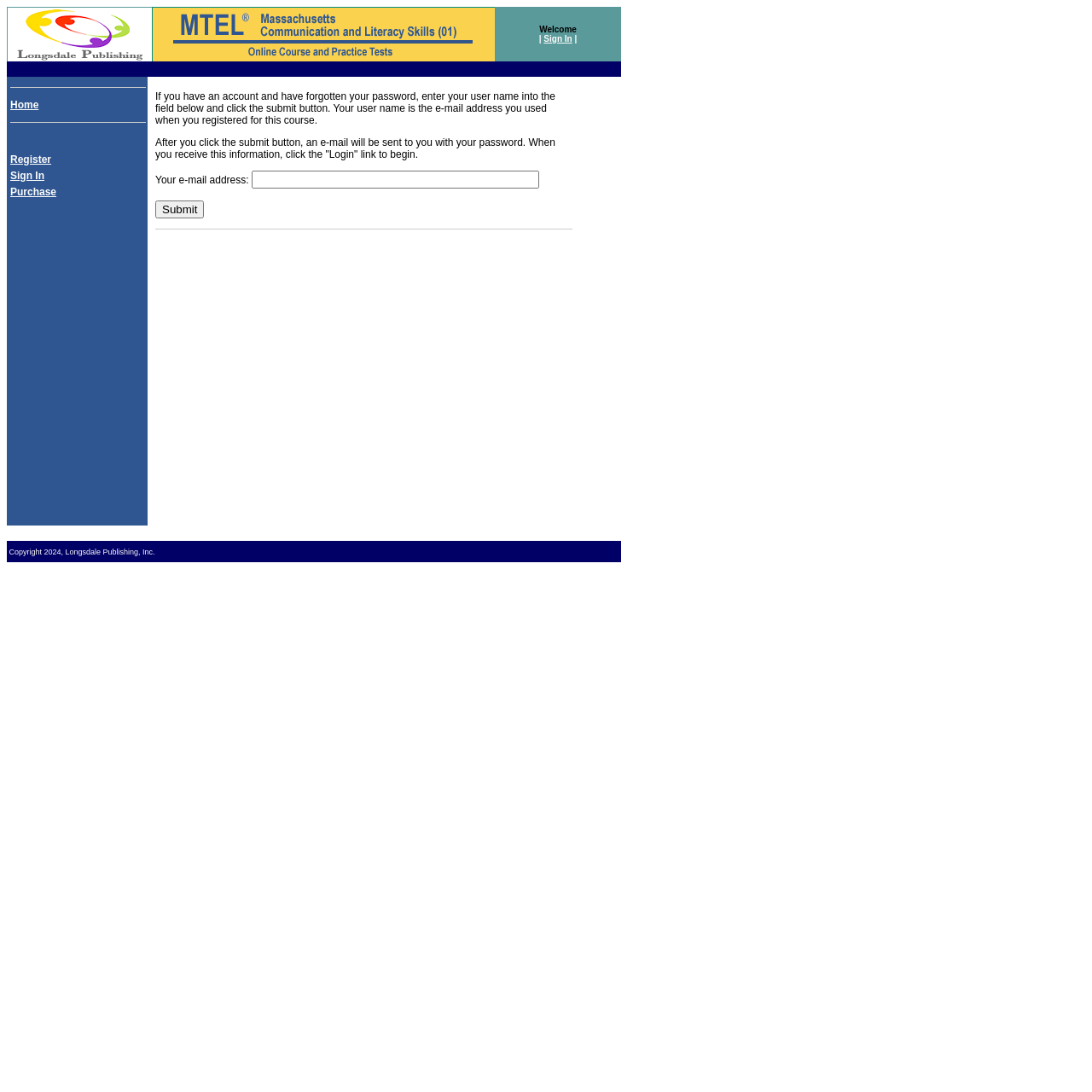What is the navigation menu item after 'Home'?
Using the image as a reference, give a one-word or short phrase answer.

Register